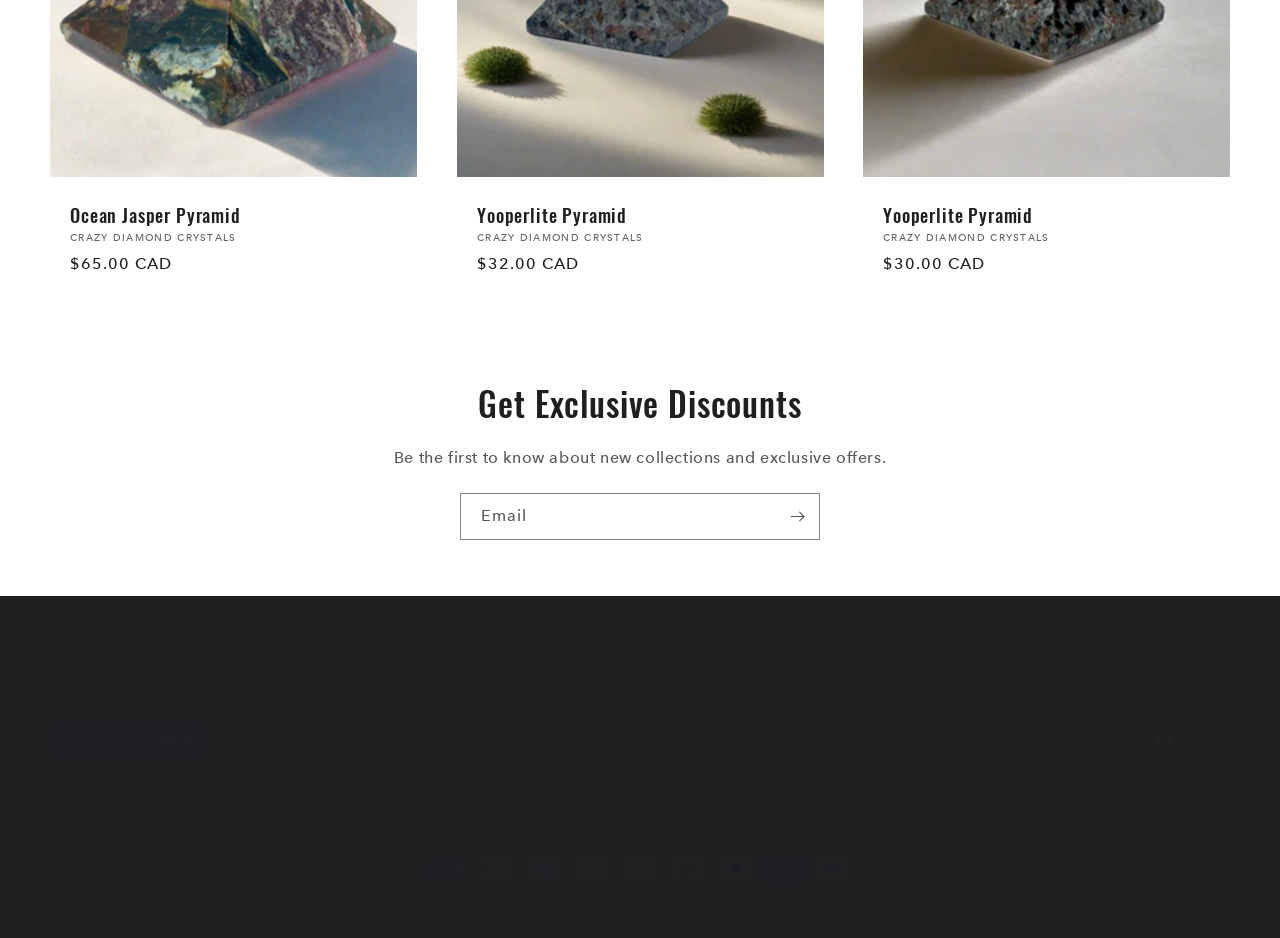Who is the vendor of Yooperlite Pyramid?
Please describe in detail the information shown in the image to answer the question.

I found the vendor of Yooperlite Pyramid by looking at the text next to 'Vendor:' which is 'CRAZY DIAMOND CRYSTALS'.